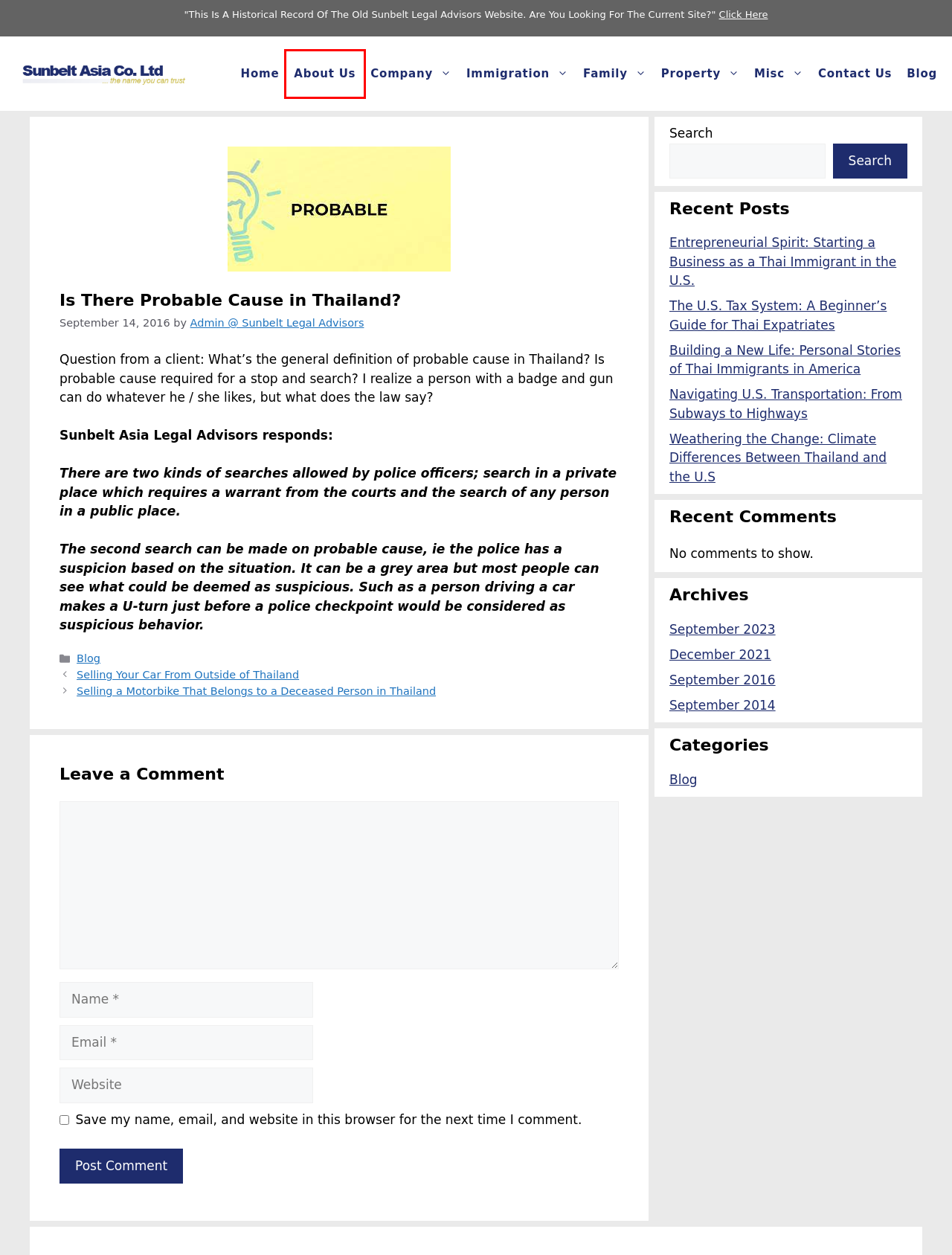Look at the screenshot of a webpage where a red bounding box surrounds a UI element. Your task is to select the best-matching webpage description for the new webpage after you click the element within the bounding box. The available options are:
A. Company - Sunbelt Legal Adivsors
B. Property - Sunbelt Legal Adivsors
C. Blog - Sunbelt Legal Adivsors
D. About us - Sunbelt Legal Adivsors
E. Contact Us - Sunbelt Legal Adivsors
F. Building a New Life: Personal Stories of Thai Immigrants in America - Sunbelt Legal Adivsors
G. September, 2014 - Sunbelt Legal Adivsors
H. Selling a Motorbike That Belongs to a Deceased Person in Thailand - Sunbelt Legal Adivsors

D